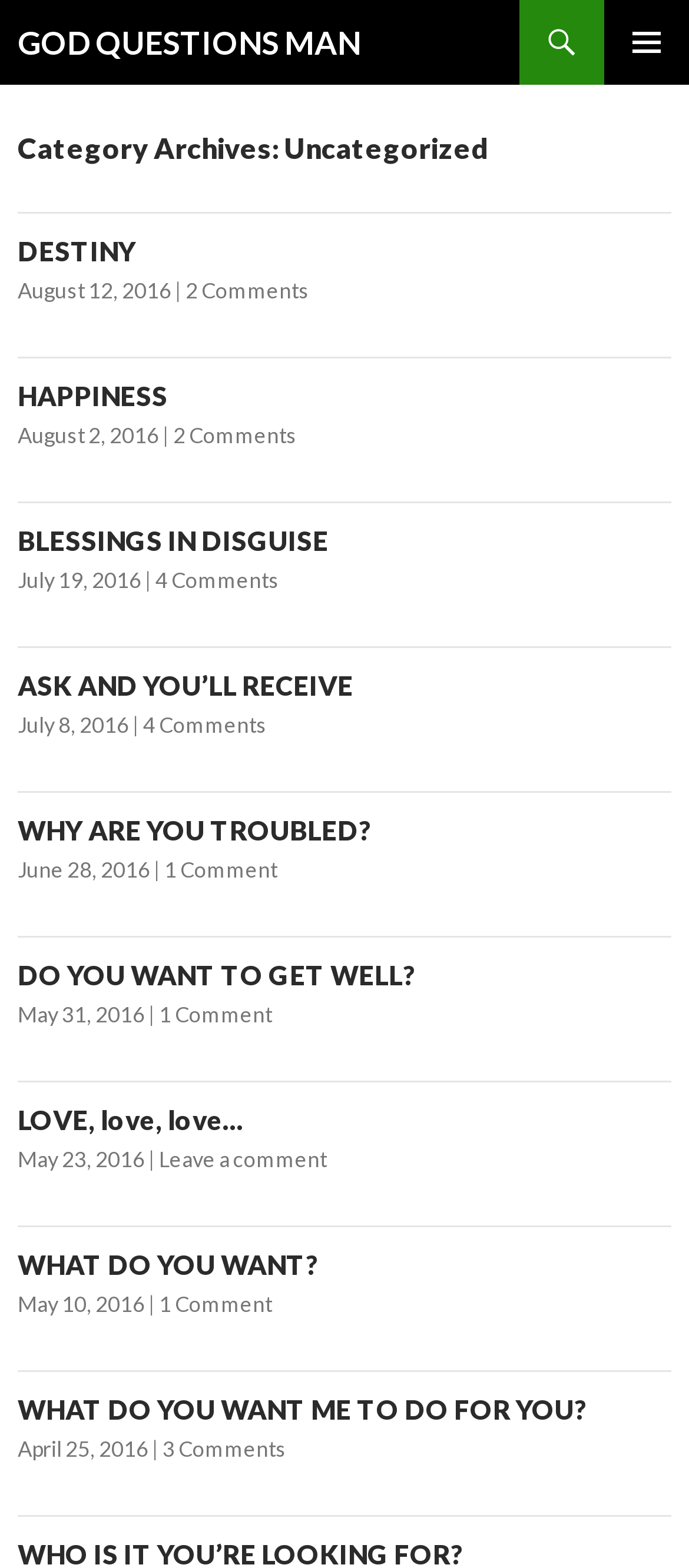Please look at the image and answer the question with a detailed explanation: What is the date of the article 'BLESSINGS IN DISGUISE'?

I found the article element with the heading 'BLESSINGS IN DISGUISE' and looked for the time element inside it, which has the text 'July 19, 2016'.